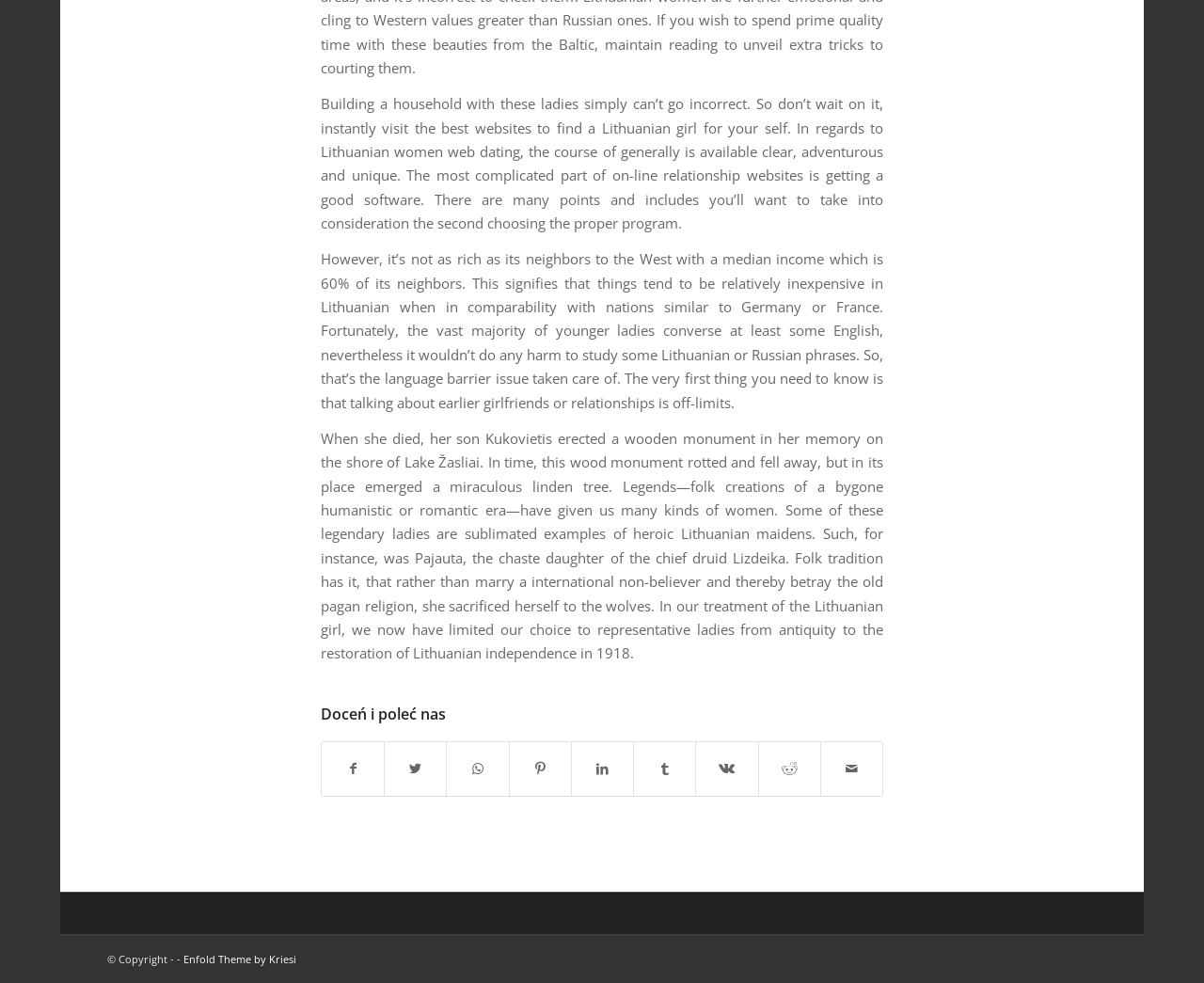Answer the question below using just one word or a short phrase: 
What is the main topic of the webpage?

Lithuanian women